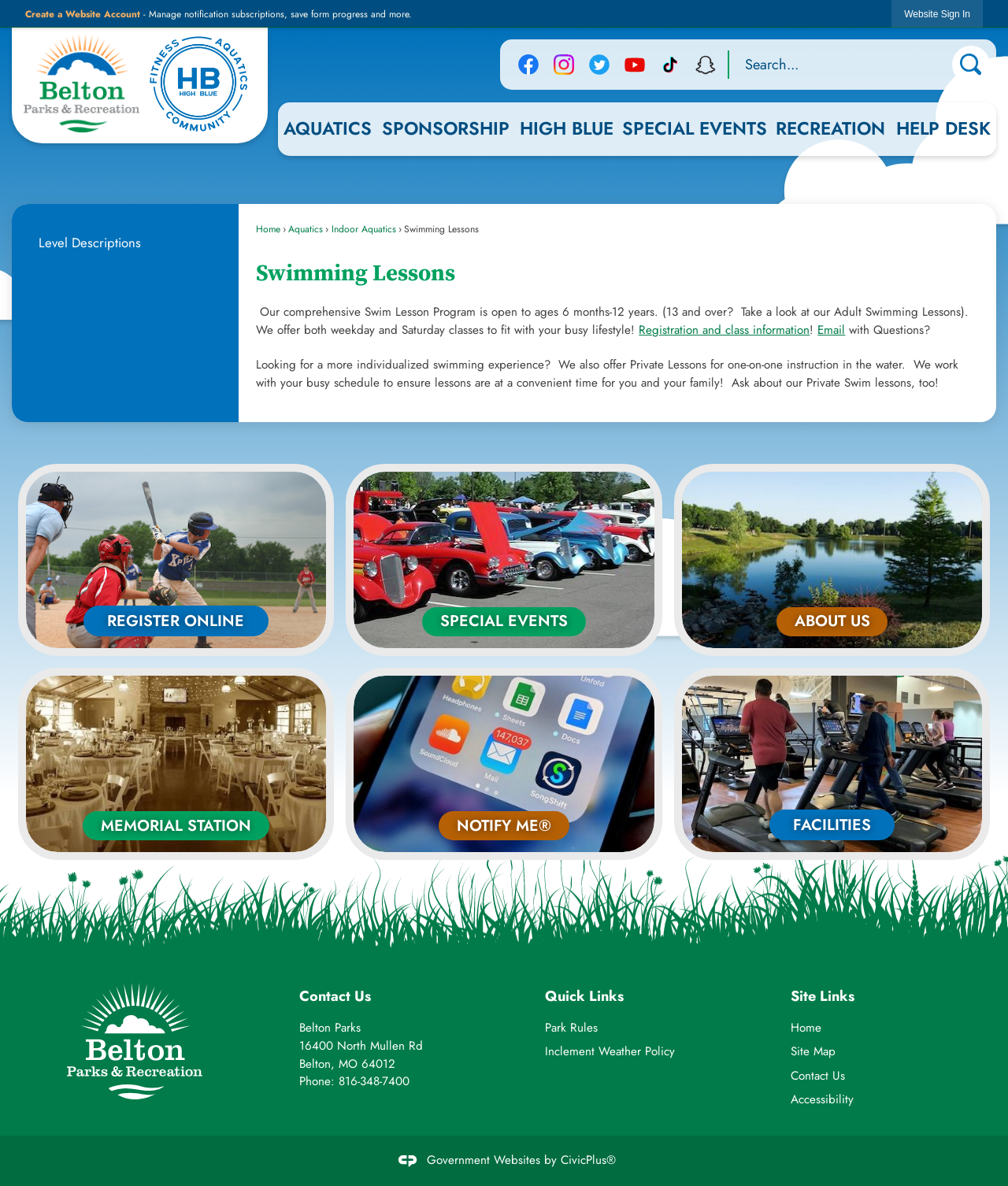Please determine the bounding box coordinates for the element that should be clicked to follow these instructions: "View Swimming Lessons".

[0.254, 0.22, 0.97, 0.243]